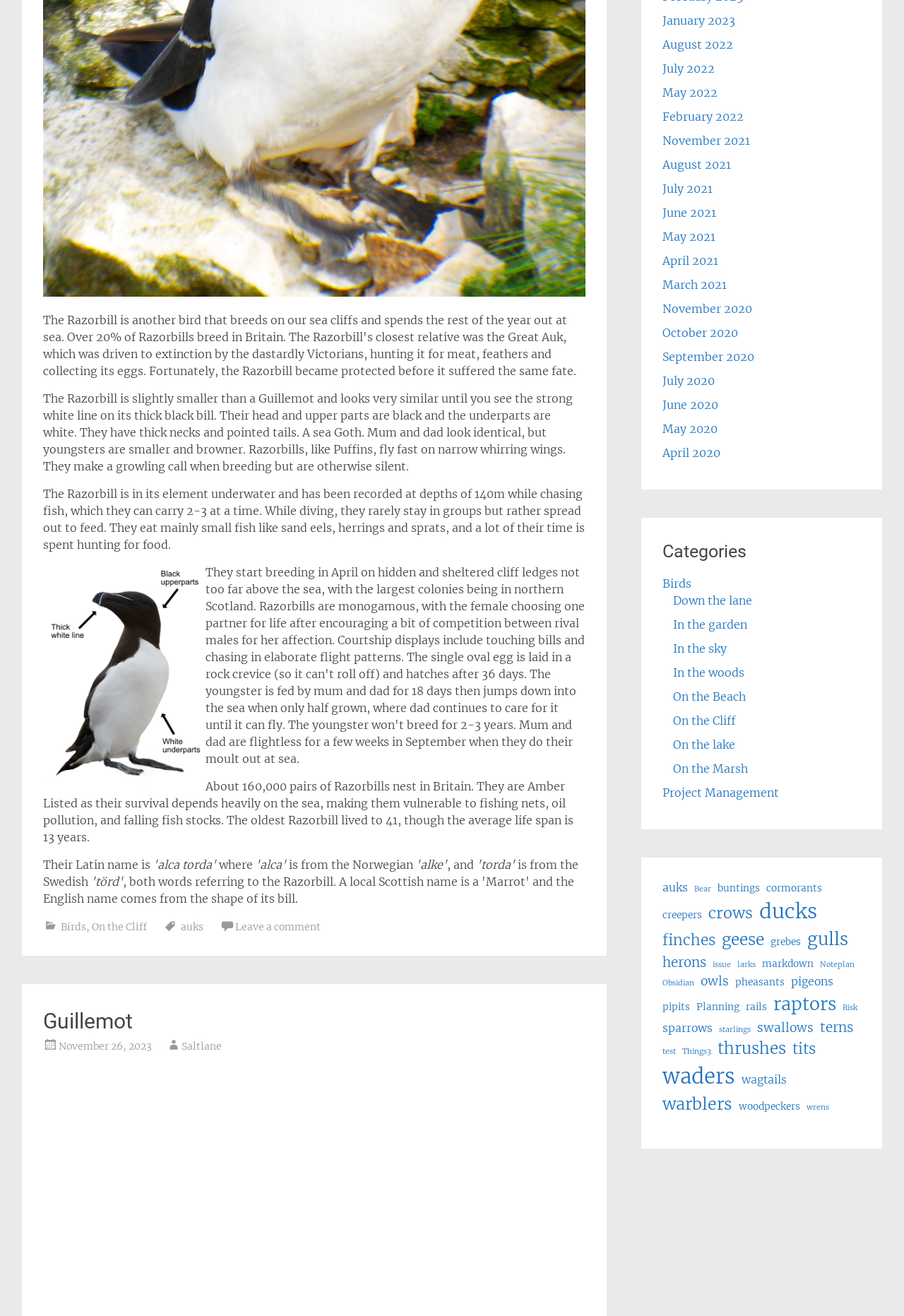Determine the bounding box coordinates of the region to click in order to accomplish the following instruction: "Click on the 'Guillemot' link". Provide the coordinates as four float numbers between 0 and 1, specifically [left, top, right, bottom].

[0.048, 0.767, 0.147, 0.785]